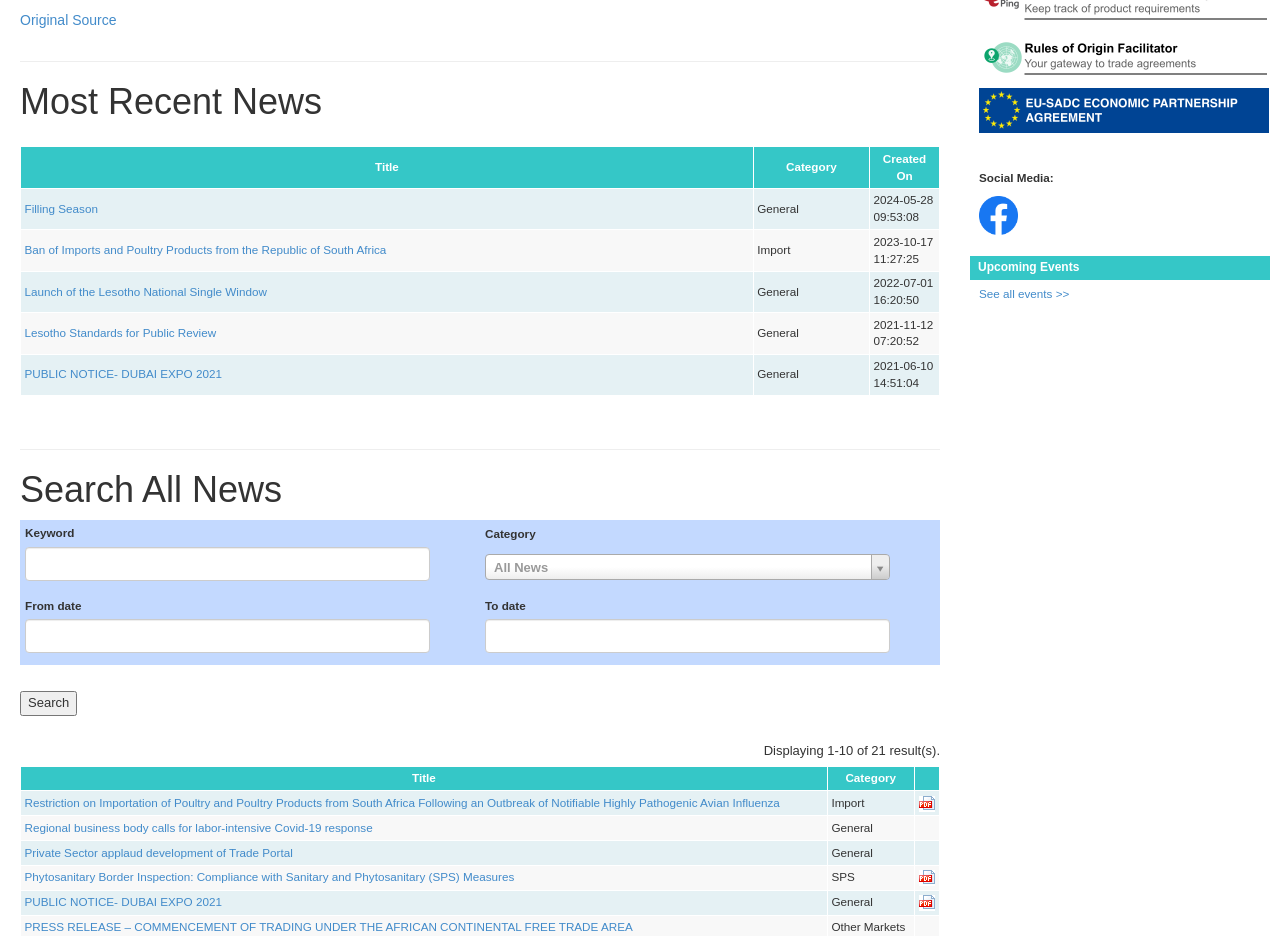Given the element description Filling Season, predict the bounding box coordinates for the UI element in the webpage screenshot. The format should be (top-left x, top-left y, bottom-right x, bottom-right y), and the values should be between 0 and 1.

[0.019, 0.216, 0.077, 0.229]